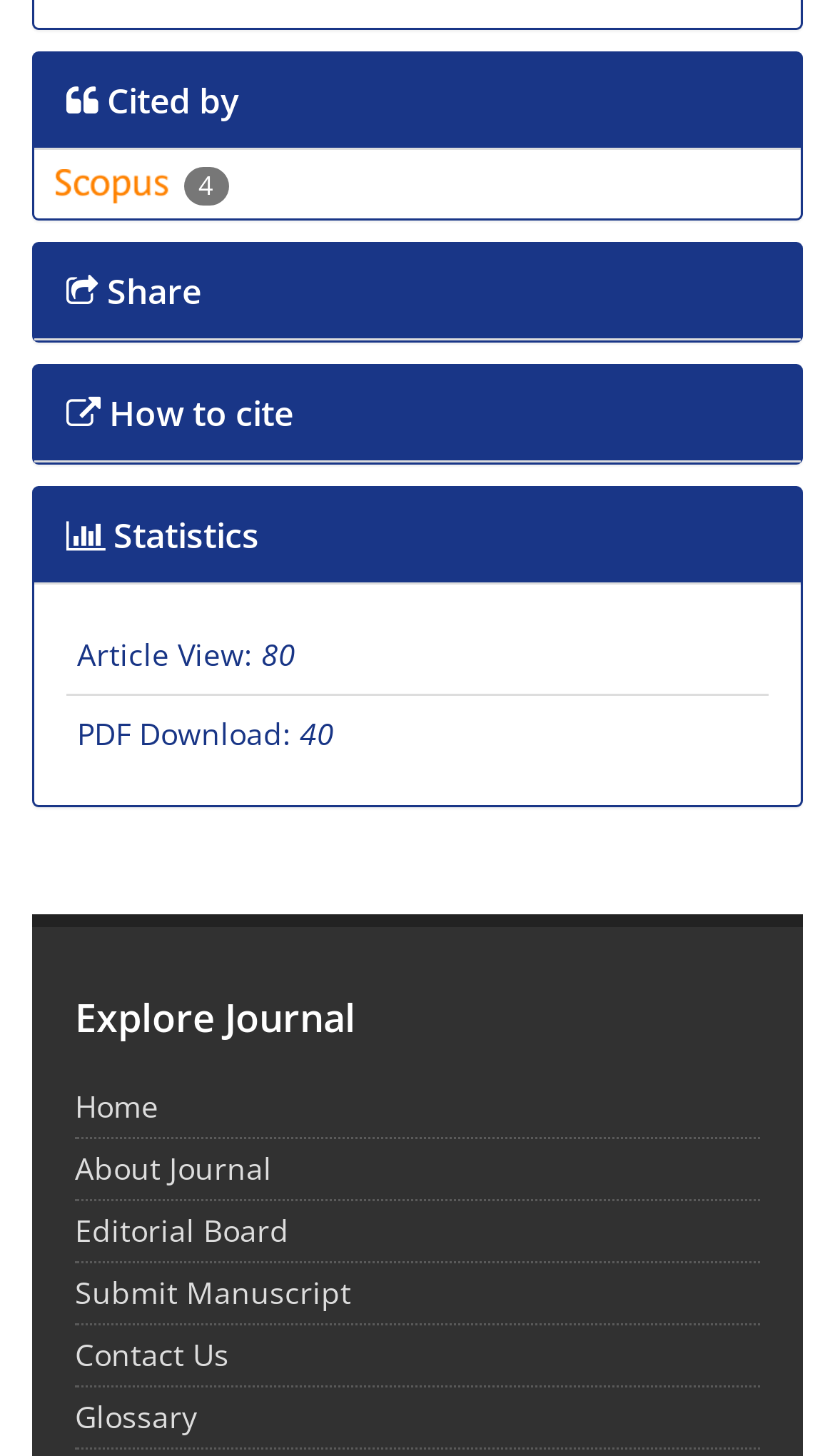Could you highlight the region that needs to be clicked to execute the instruction: "Share article"?

[0.079, 0.184, 0.241, 0.216]